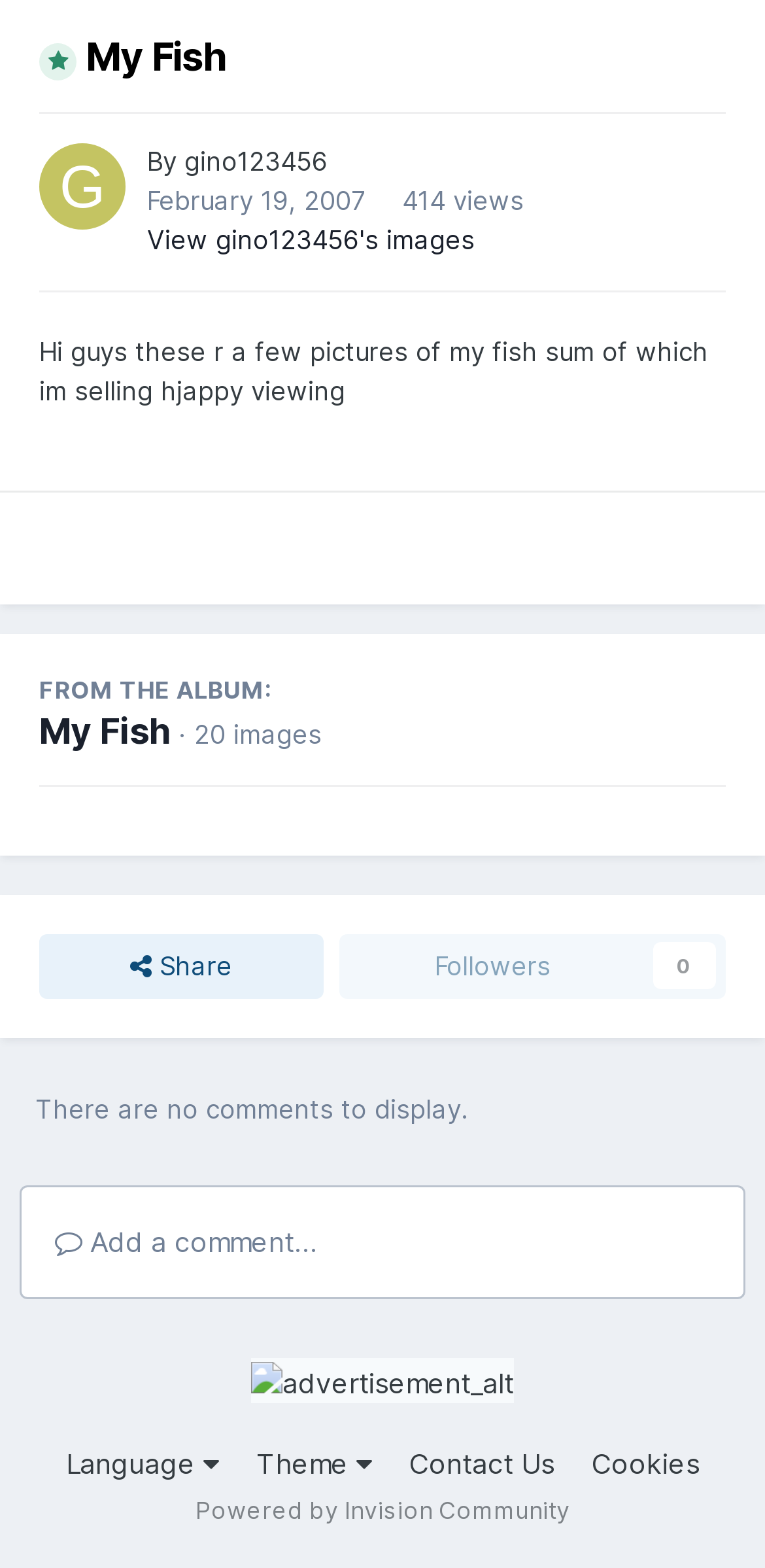Identify the bounding box coordinates of the specific part of the webpage to click to complete this instruction: "go to previous post".

None